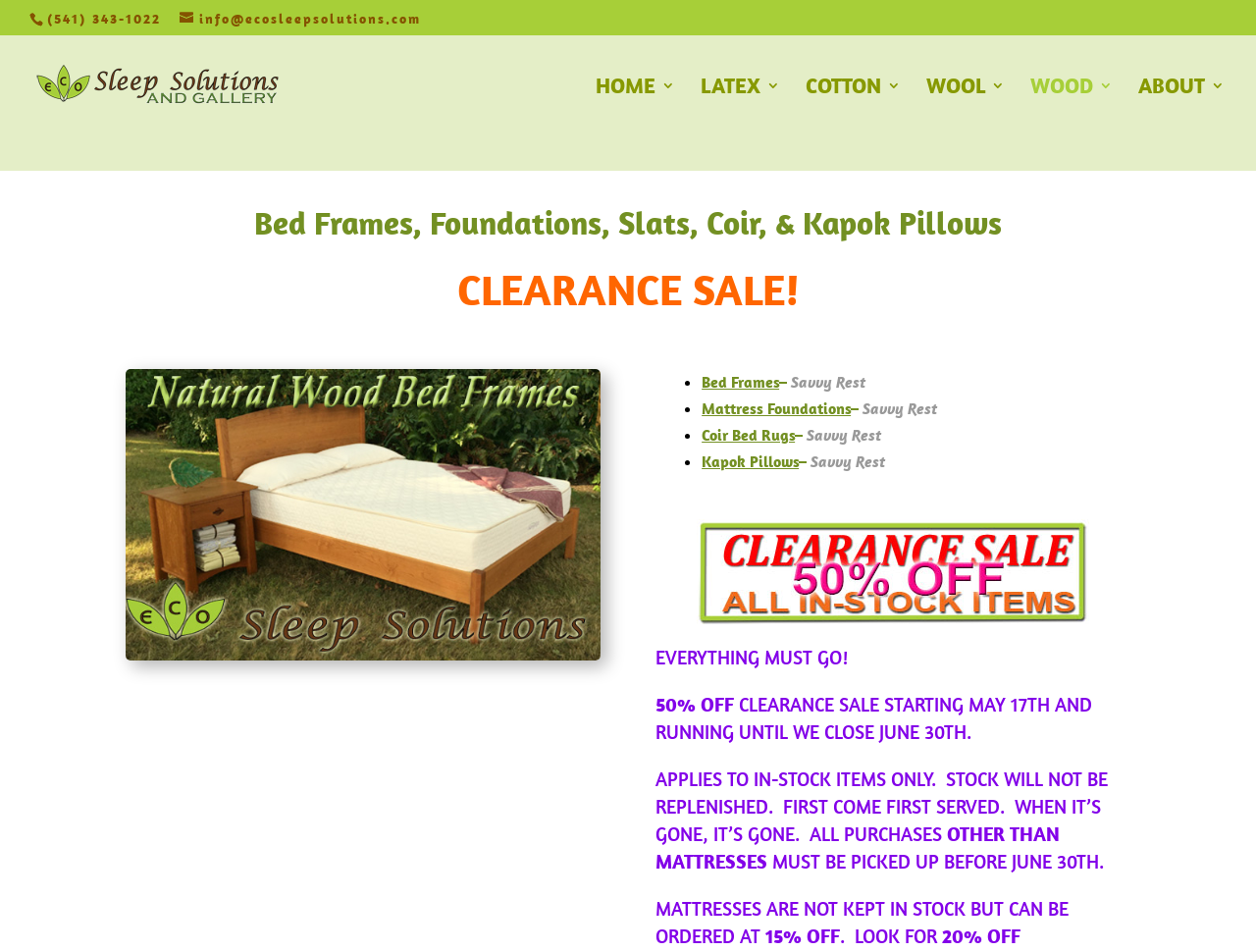Please identify the bounding box coordinates of the element's region that should be clicked to execute the following instruction: "View the Clearance Sale details". The bounding box coordinates must be four float numbers between 0 and 1, i.e., [left, top, right, bottom].

[0.522, 0.677, 0.675, 0.703]